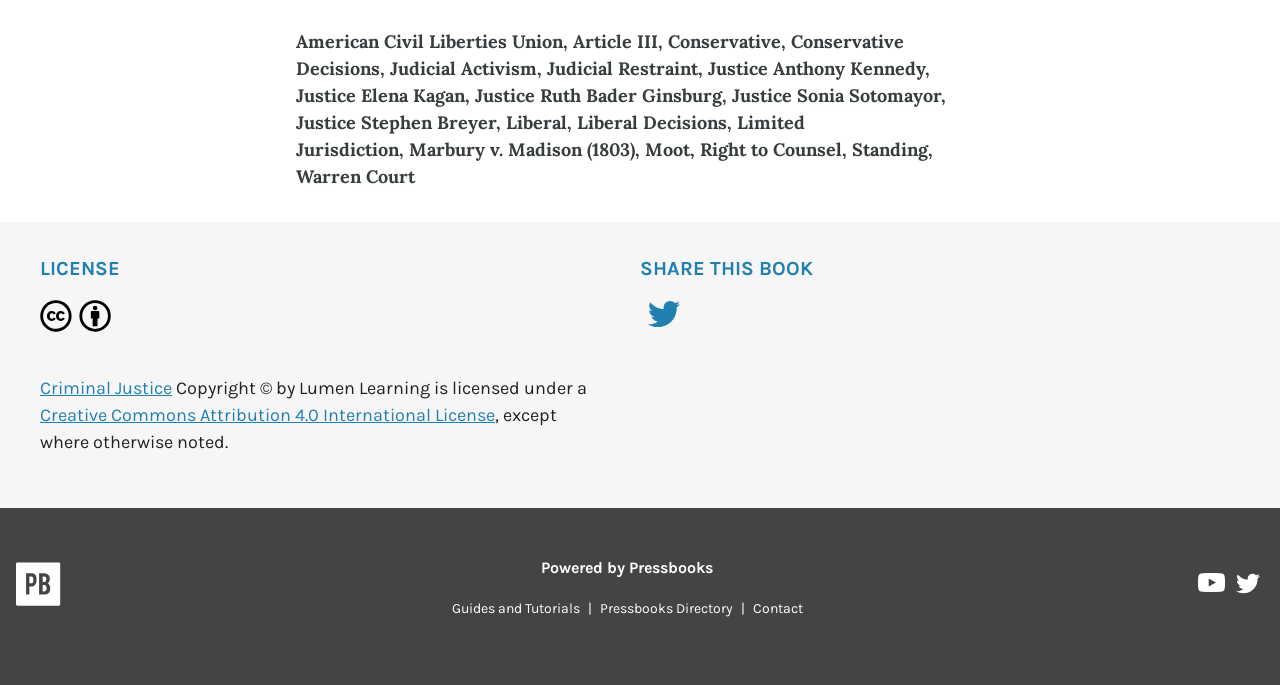What license is the content licensed under?
Provide a one-word or short-phrase answer based on the image.

Creative Commons Attribution 4.0 International License